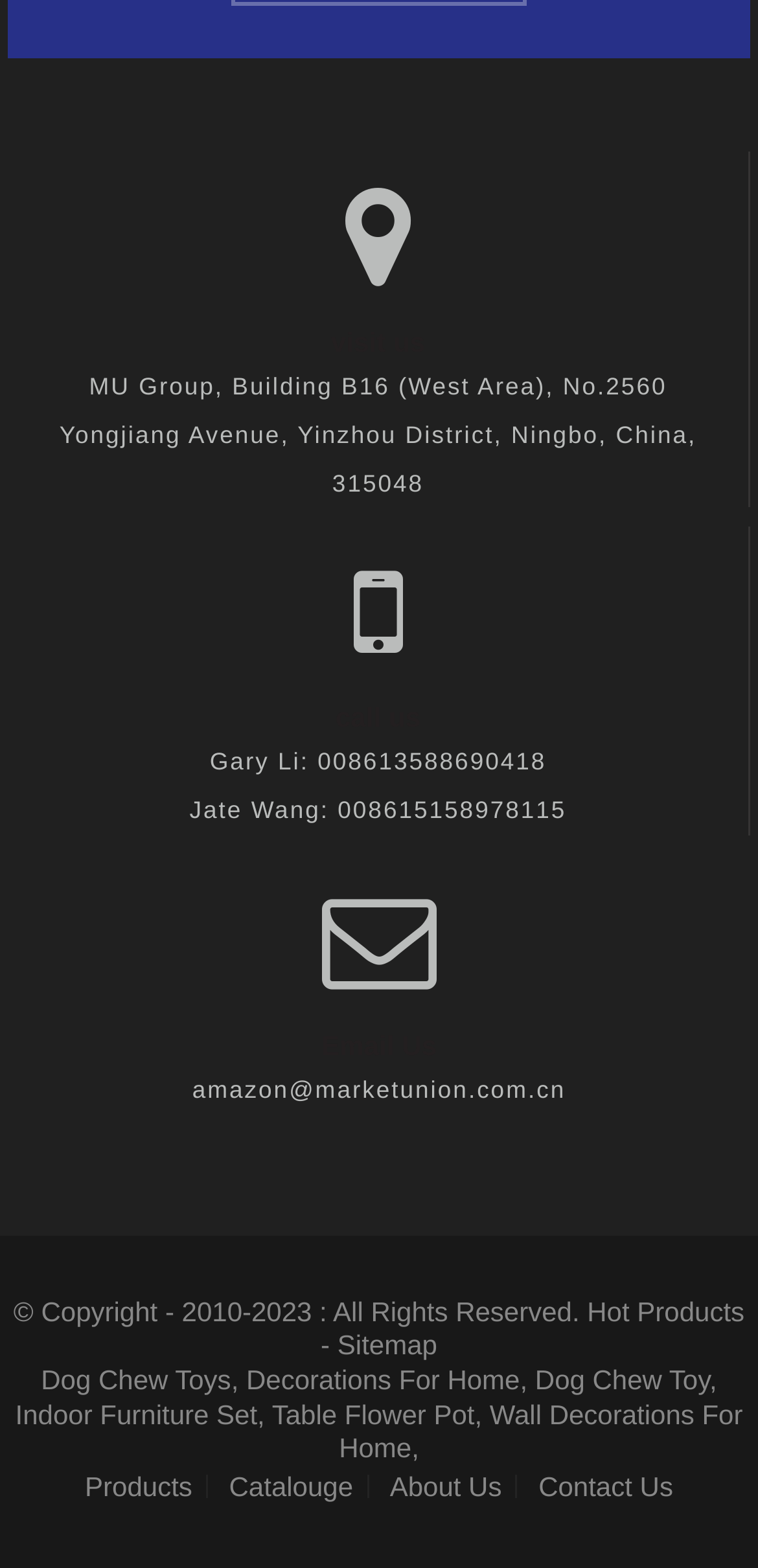Locate the bounding box coordinates of the element to click to perform the following action: 'View Steve Hoch's profile'. The coordinates should be given as four float values between 0 and 1, in the form of [left, top, right, bottom].

None